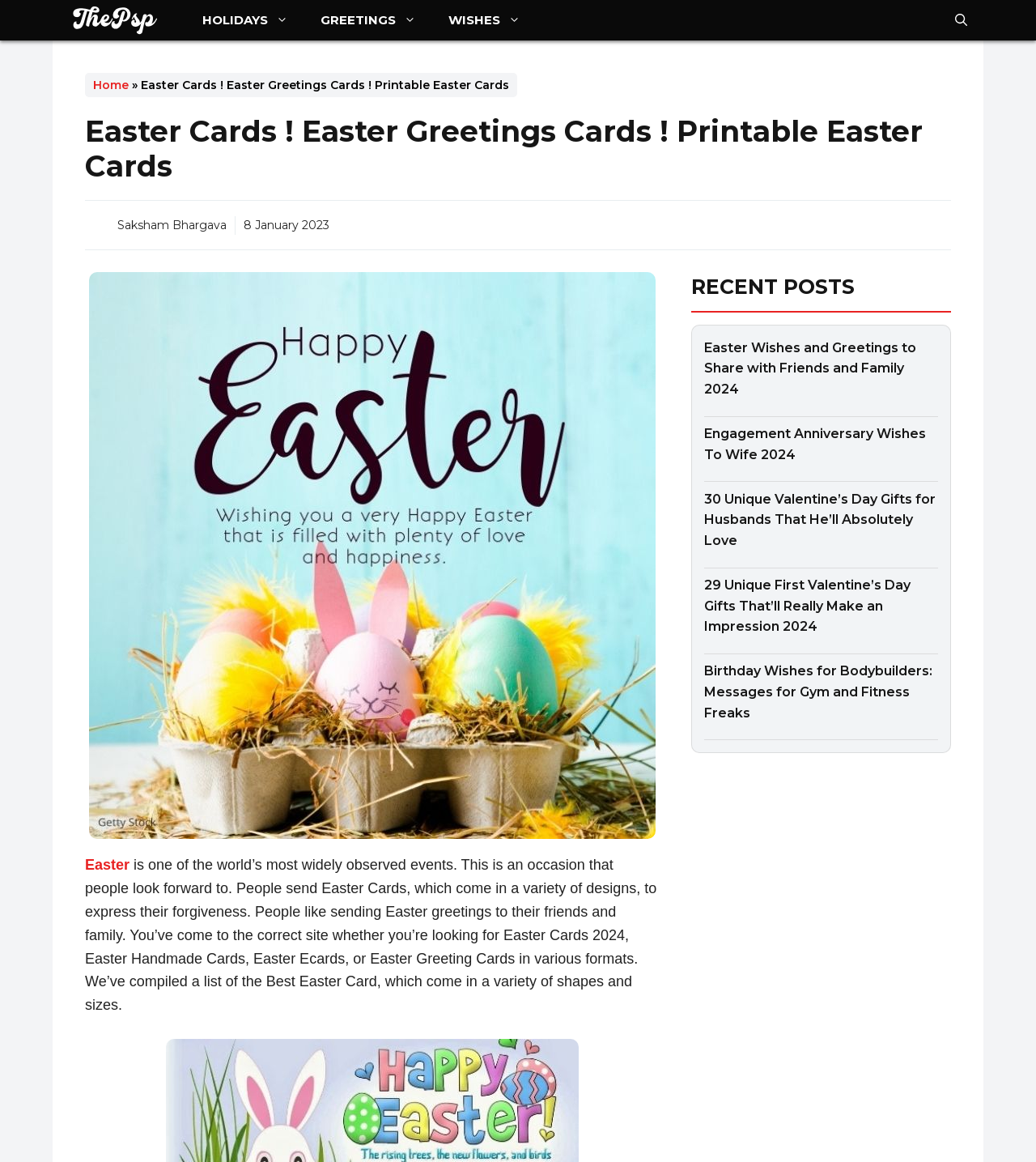Who is the author of the webpage?
Look at the image and answer with only one word or phrase.

Saksham Bhargava